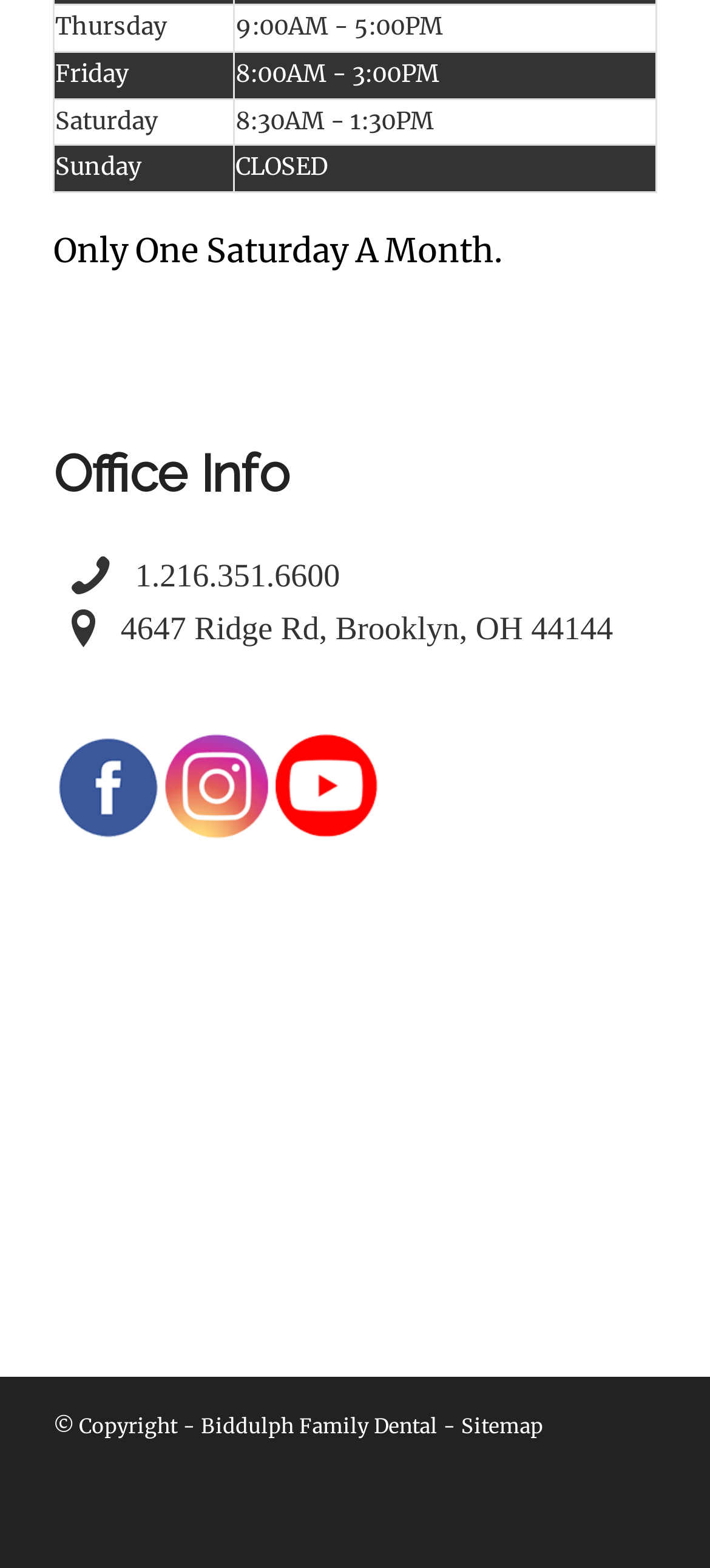Provide a short answer to the following question with just one word or phrase: What is the phone number of the office?

1.216.351.6600